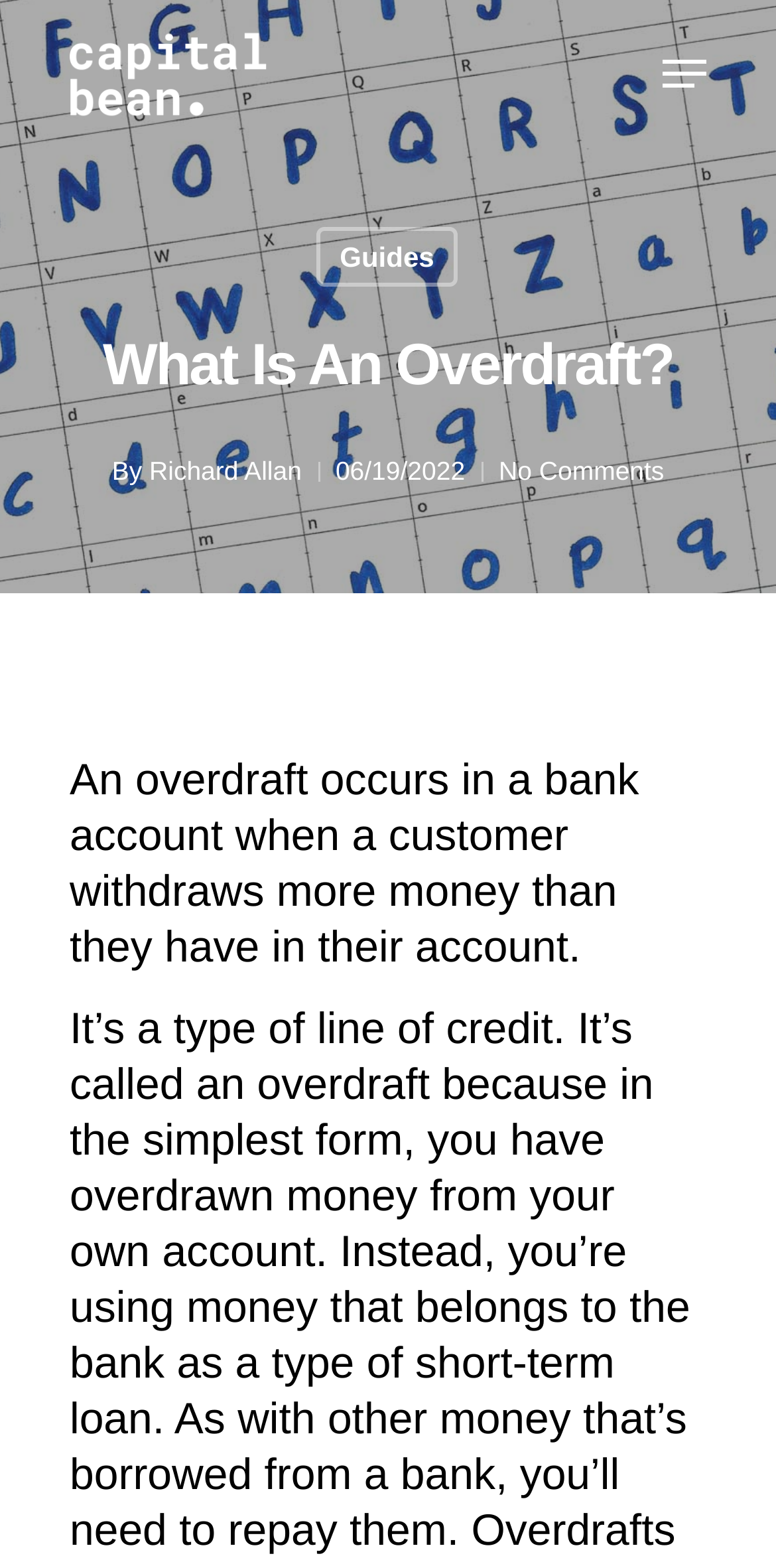Answer succinctly with a single word or phrase:
When was the article about overdrafts published?

06/19/2022